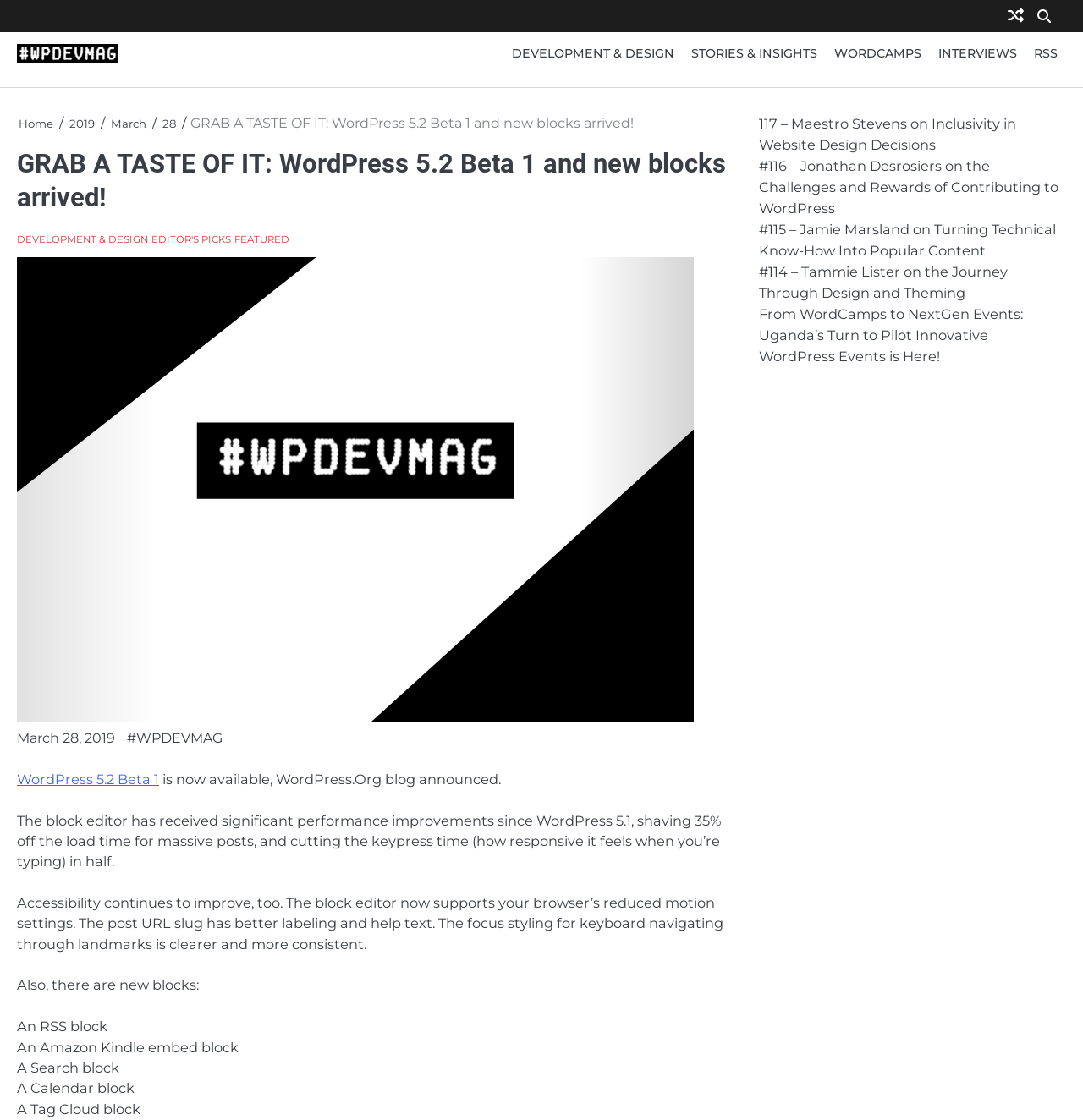Provide the bounding box coordinates of the UI element this sentence describes: "WordPress 5.2 Beta 1".

[0.016, 0.688, 0.147, 0.703]